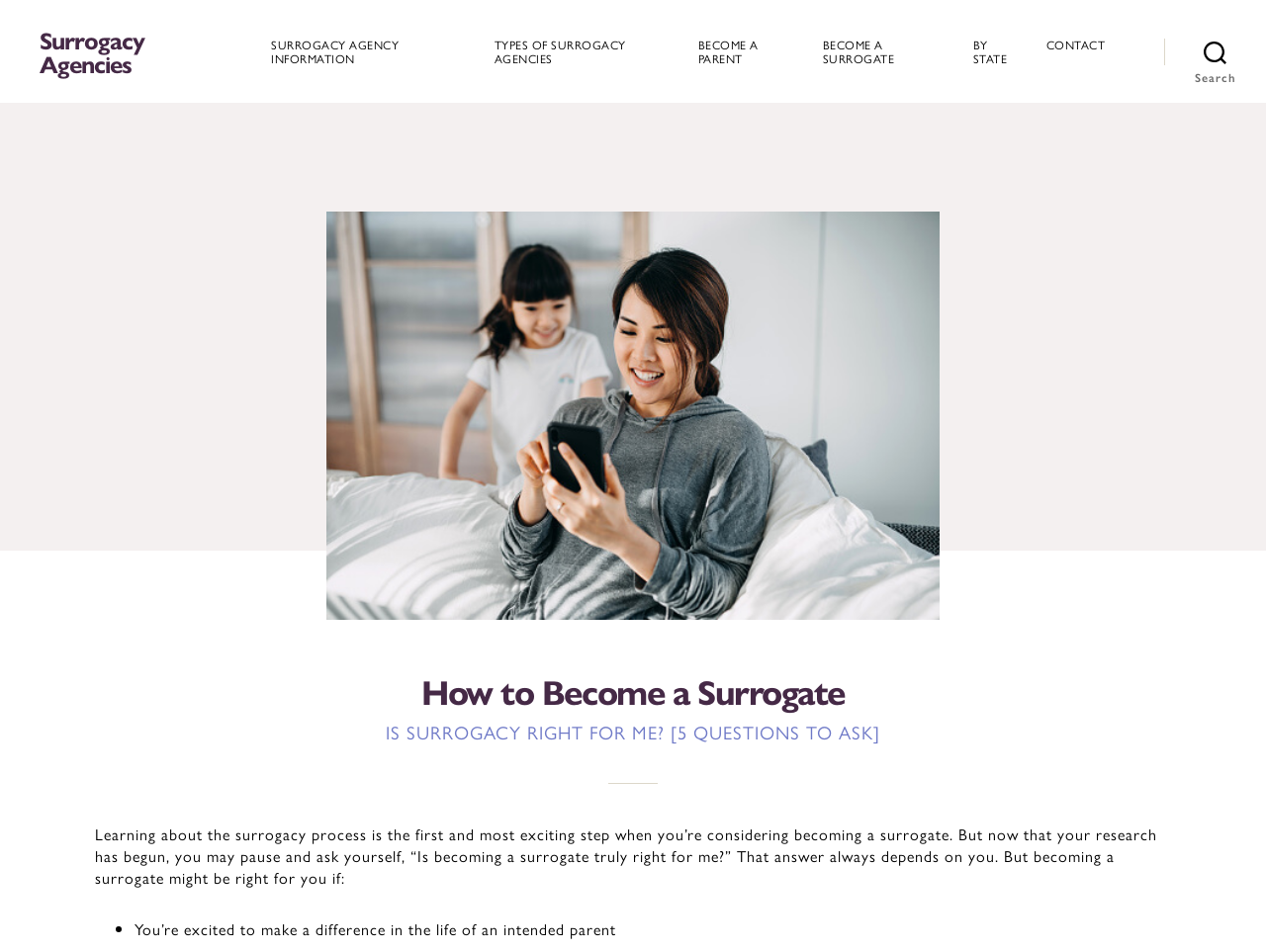Provide your answer in one word or a succinct phrase for the question: 
What is the purpose of the separator on the webpage?

To separate sections